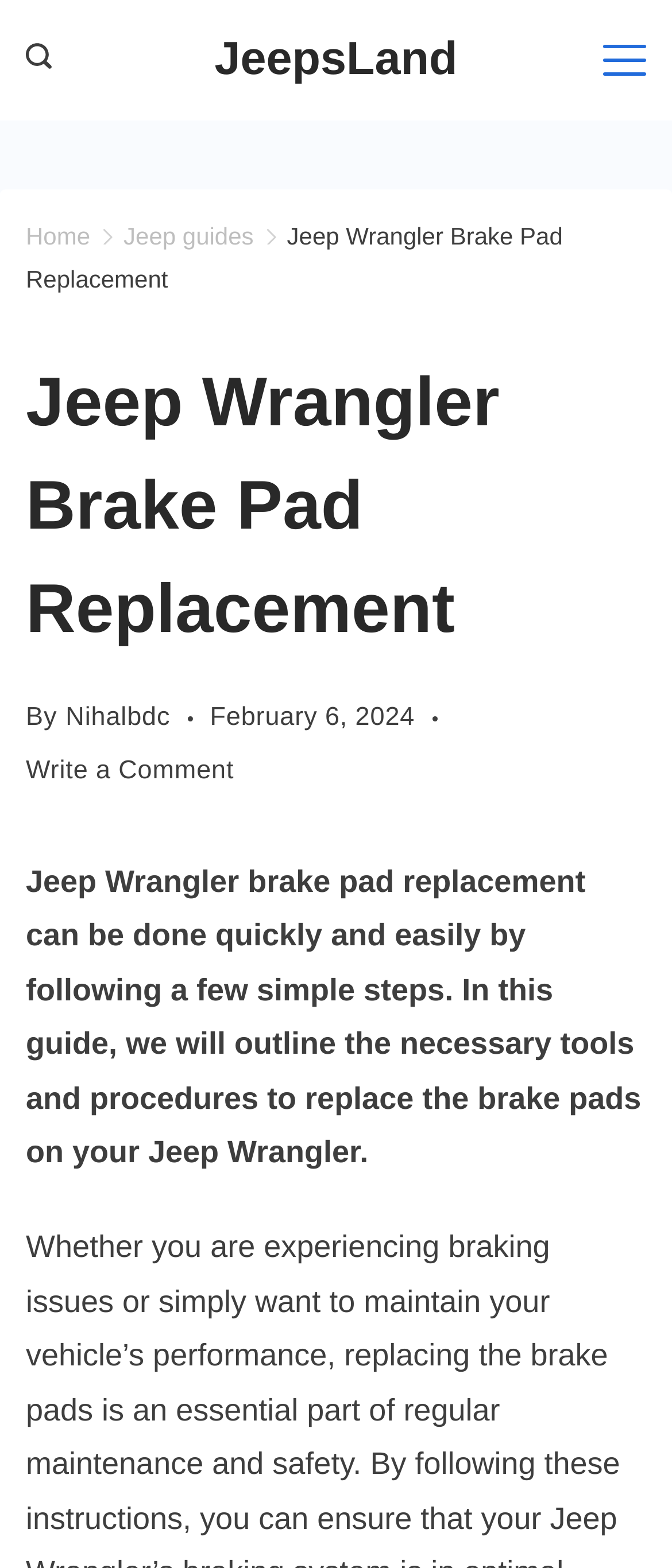What is the purpose of the article?
Refer to the screenshot and answer in one word or phrase.

To outline necessary tools and procedures